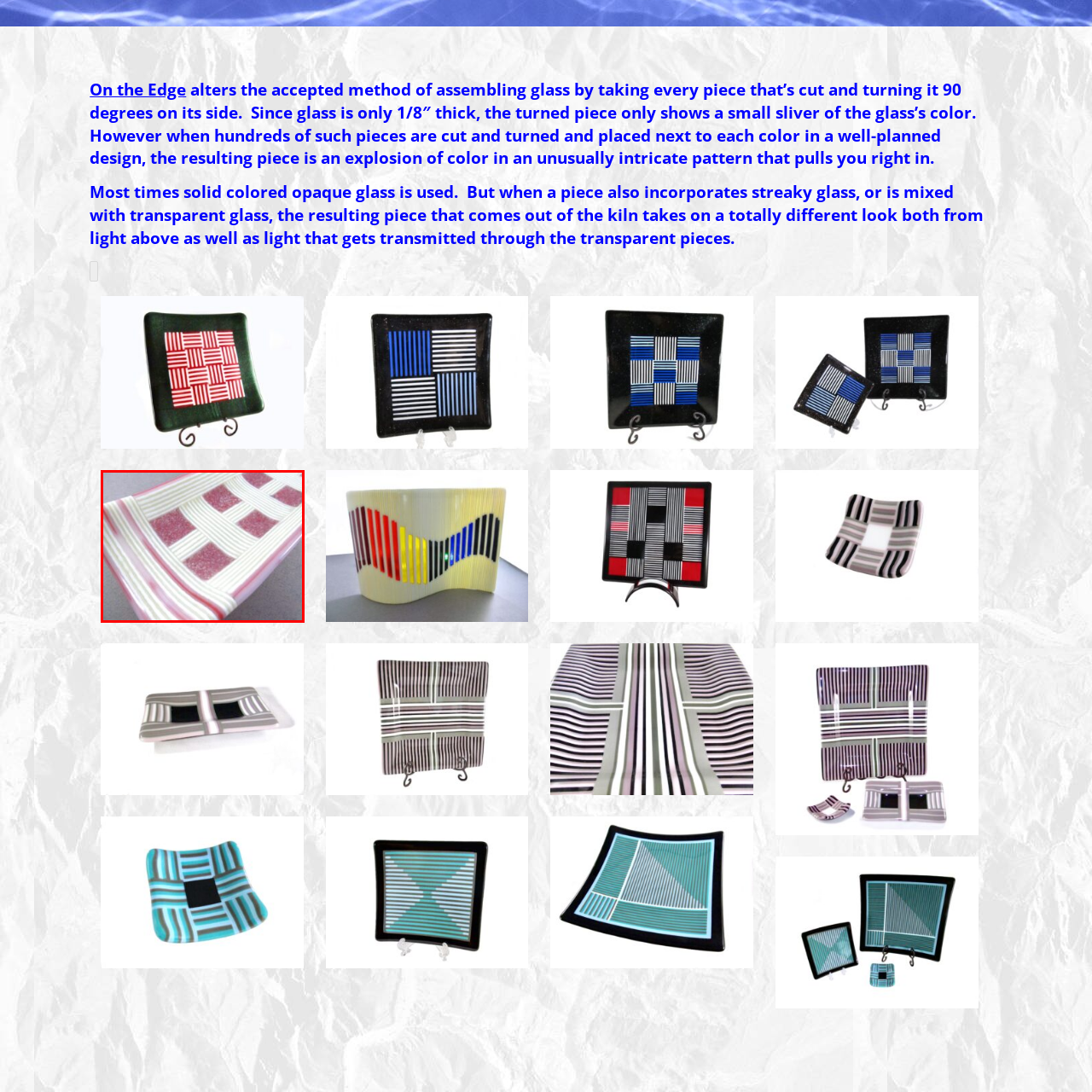Construct a detailed caption for the image enclosed in the red box.

The image features a beautifully crafted glass plate known as "Marble Stone Edge." This unique piece showcases an intricate design created by alternating strips of vivid colors, primarily featuring white and soft tones of pink. The meticulous pattern resembles a woven texture, enhancing the visual appeal. The edges are elegantly finished, complementing the overall aesthetic of the piece. This work embodies the artistry of glass design where simple yet striking forms can create an eye-catching centerpiece for any table setting.